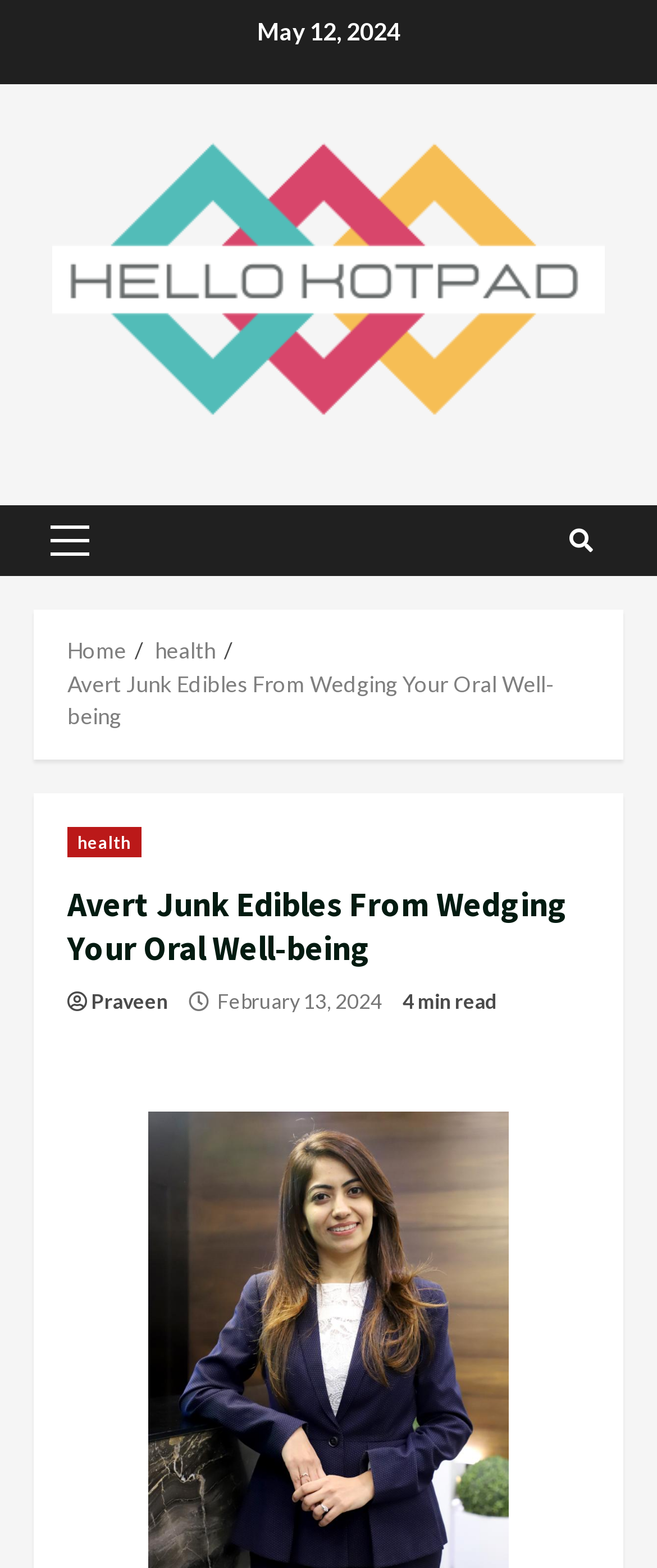Pinpoint the bounding box coordinates of the area that should be clicked to complete the following instruction: "view health news". The coordinates must be given as four float numbers between 0 and 1, i.e., [left, top, right, bottom].

[0.236, 0.406, 0.328, 0.423]